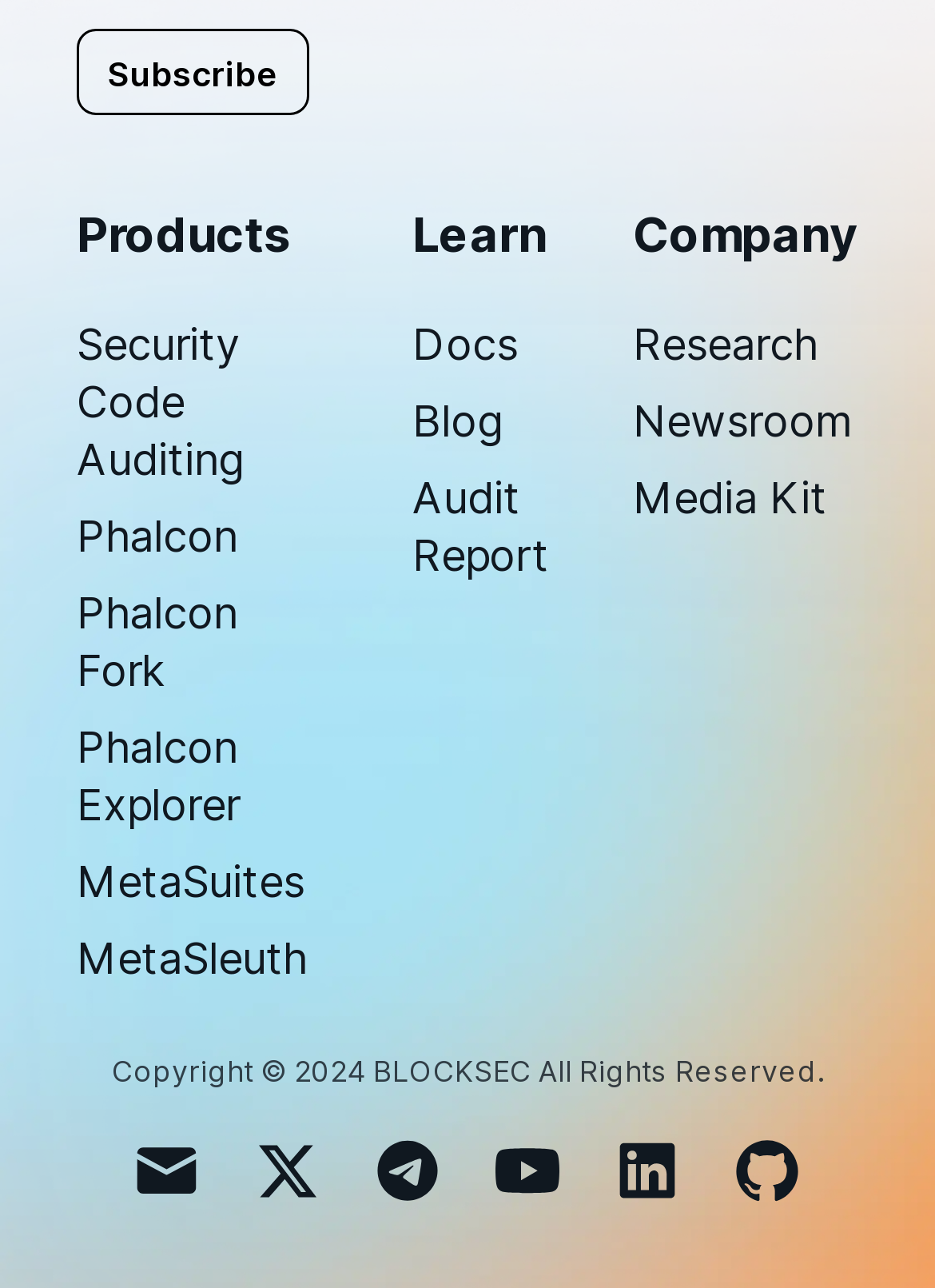For the following element description, predict the bounding box coordinates in the format (top-left x, top-left y, bottom-right x, bottom-right y). All values should be floating point numbers between 0 and 1. Description: Security Code Auditing

[0.082, 0.248, 0.262, 0.376]